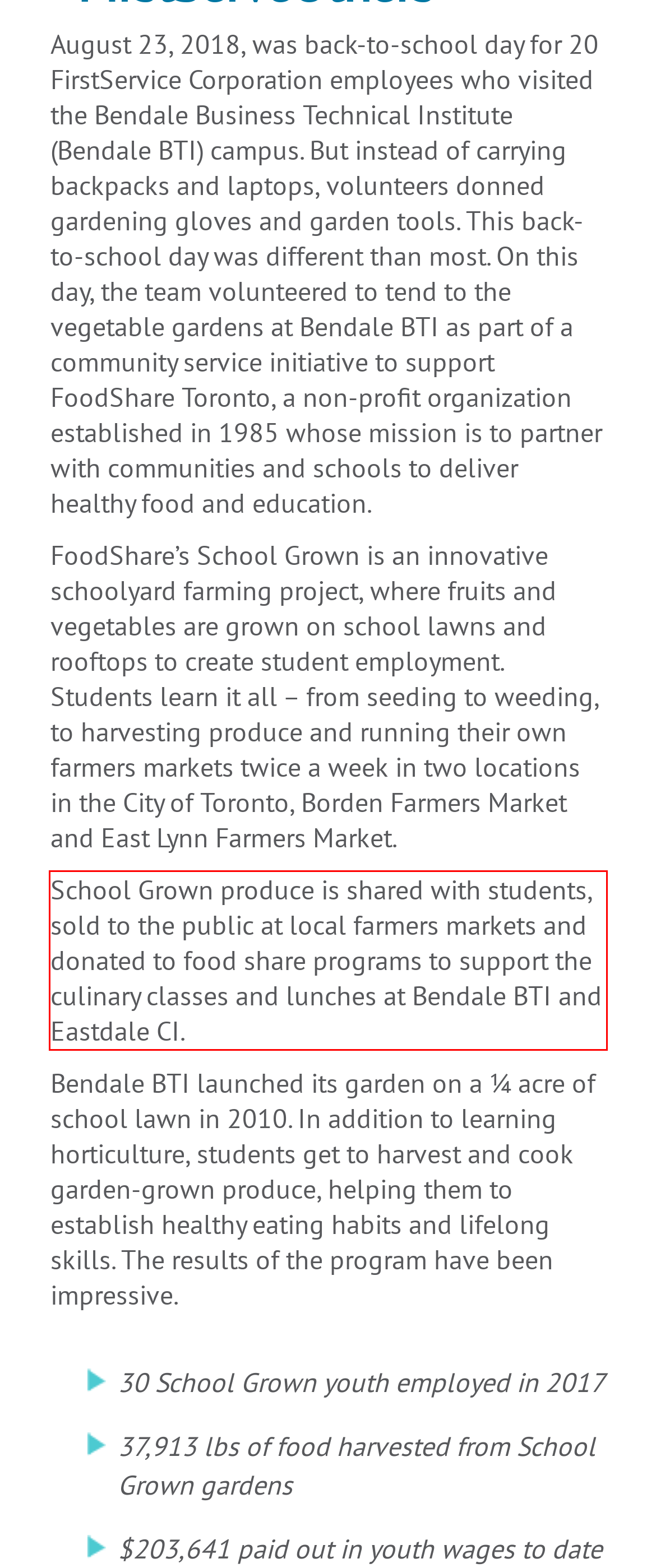Please analyze the screenshot of a webpage and extract the text content within the red bounding box using OCR.

School Grown produce is shared with students, sold to the public at local farmers markets and donated to food share programs to support the culinary classes and lunches at Bendale BTI and Eastdale CI.